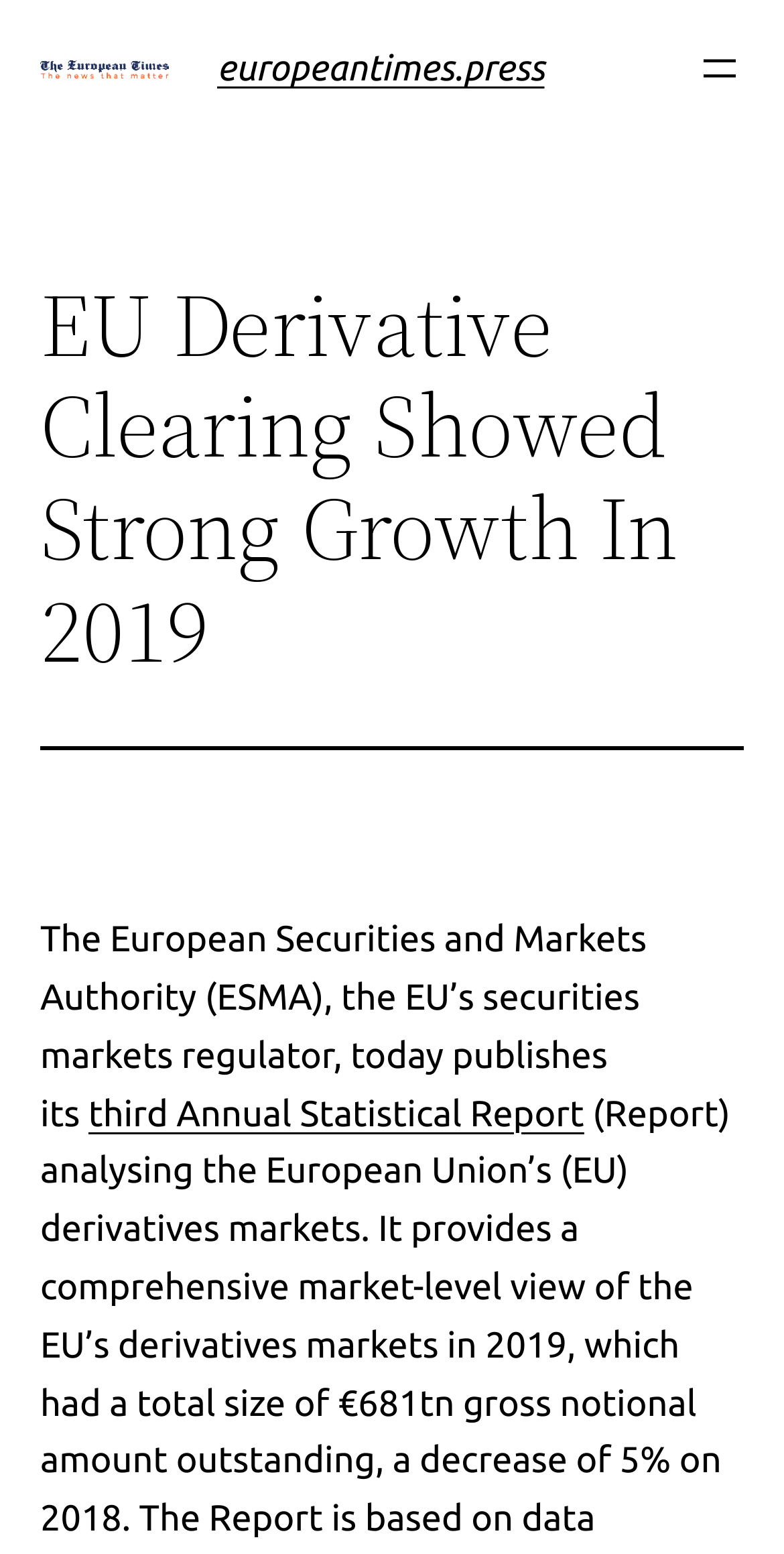Provide a short answer to the following question with just one word or phrase: What is the year mentioned in the report?

2019